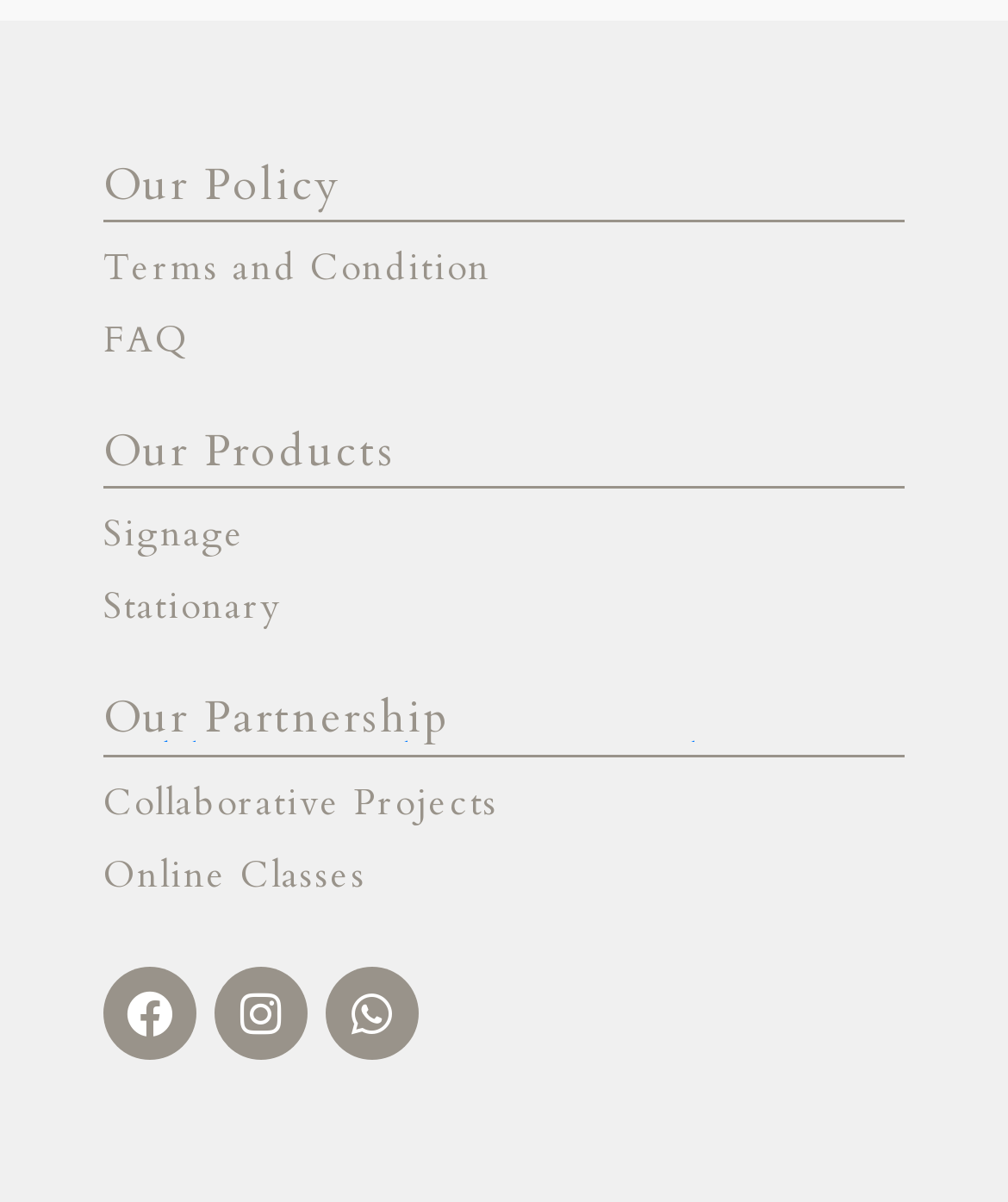Please pinpoint the bounding box coordinates for the region I should click to adhere to this instruction: "Check Facebook page".

[0.103, 0.805, 0.195, 0.882]